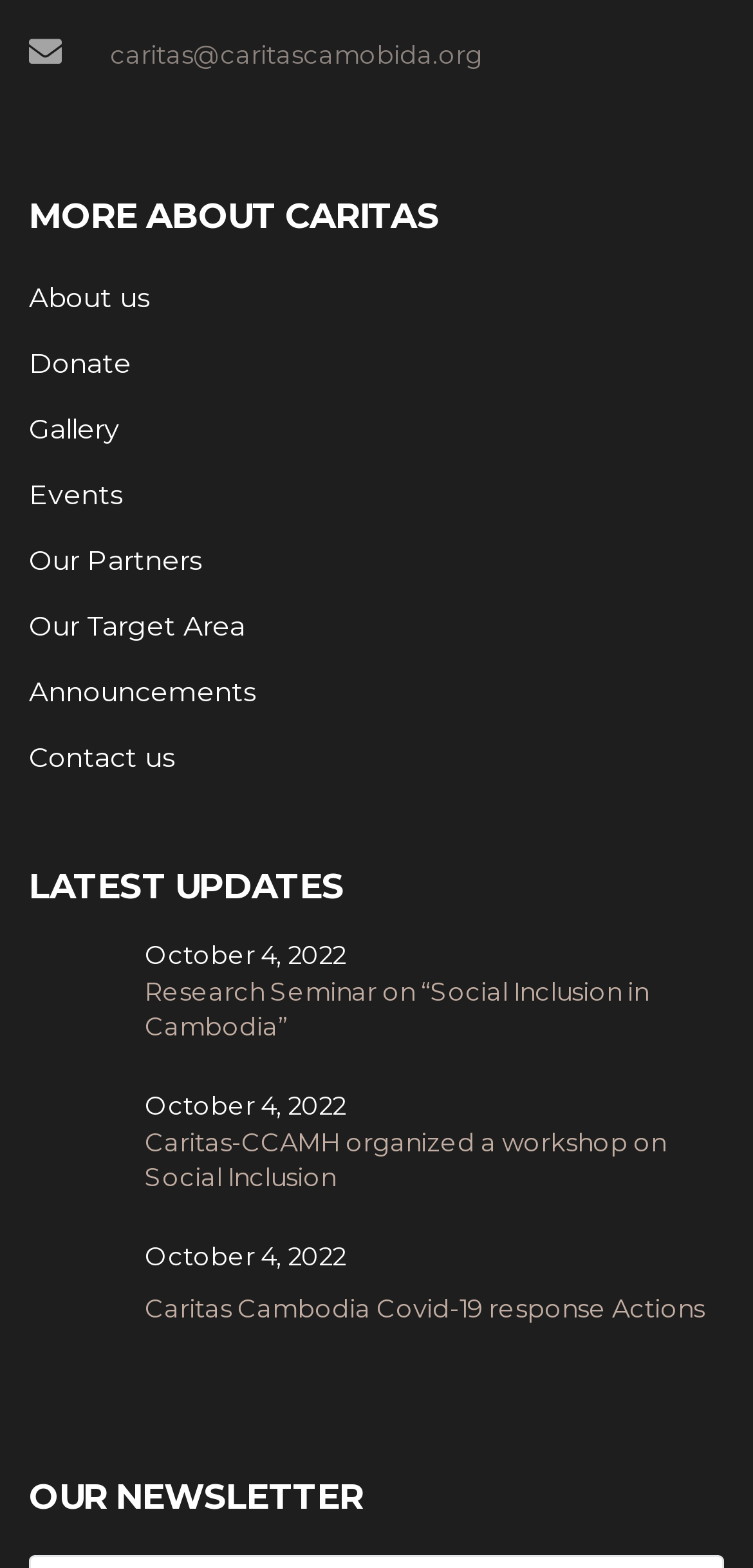Find the bounding box coordinates of the element I should click to carry out the following instruction: "Check 'OUR NEWSLETTER'".

[0.038, 0.937, 0.962, 0.974]